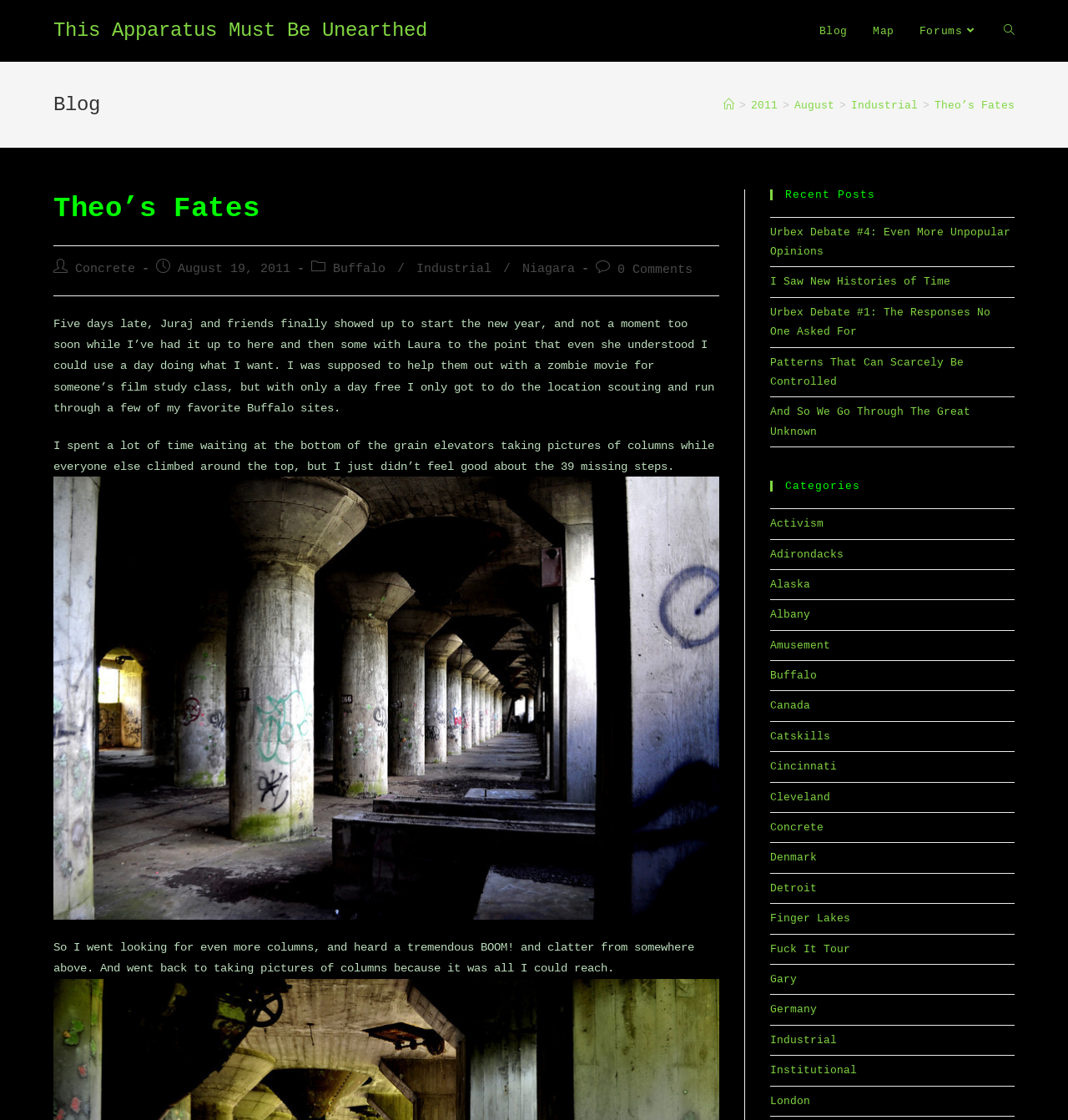Please provide a brief answer to the question using only one word or phrase: 
What is the author of the latest post?

Concrete